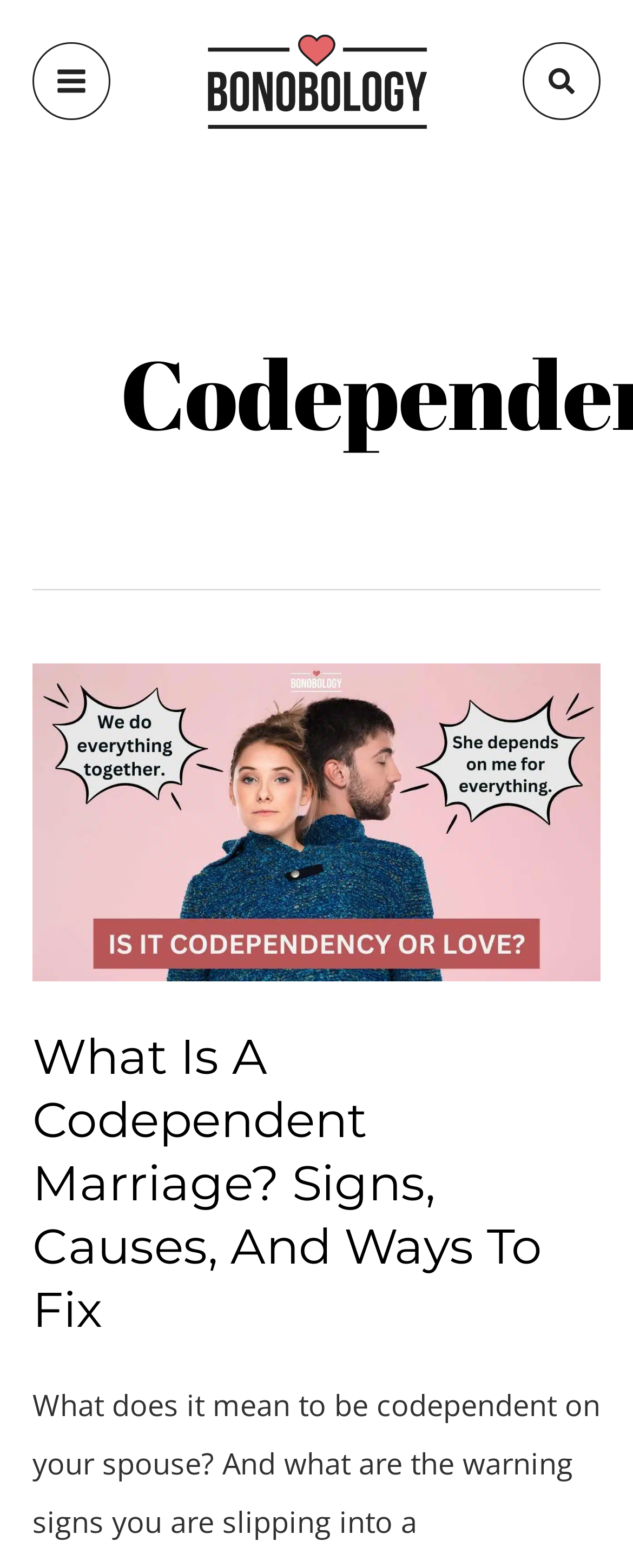Bounding box coordinates are specified in the format (top-left x, top-left y, bottom-right x, bottom-right y). All values are floating point numbers bounded between 0 and 1. Please provide the bounding box coordinate of the region this sentence describes: title="cropped-cropped-Bonobology-2.png"

[0.309, 0.037, 0.691, 0.061]